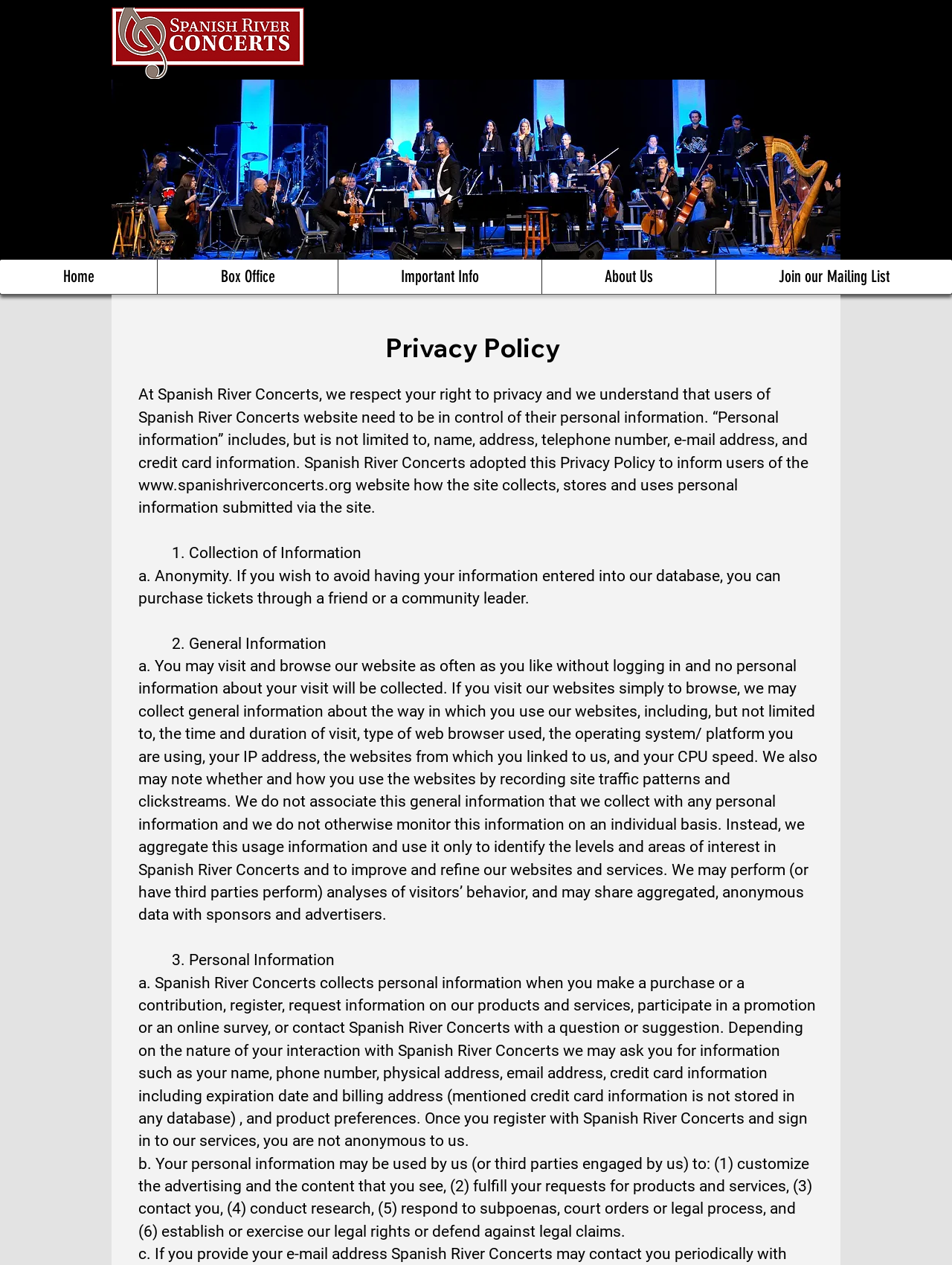For the following element description, predict the bounding box coordinates in the format (top-left x, top-left y, bottom-right x, bottom-right y). All values should be floating point numbers between 0 and 1. Description: Important Info

[0.355, 0.205, 0.569, 0.232]